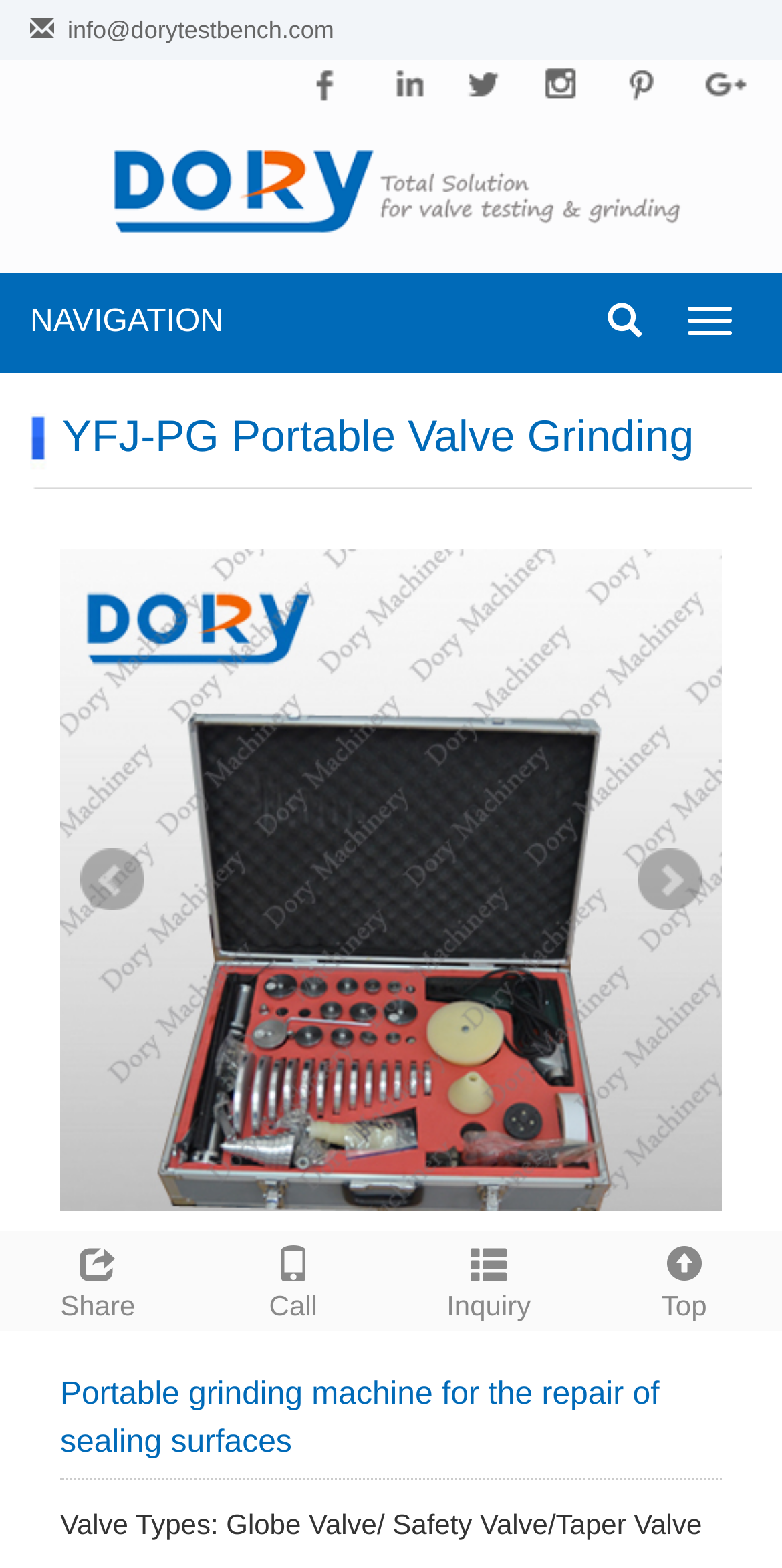Identify the bounding box coordinates of the area that should be clicked in order to complete the given instruction: "Click the company email link". The bounding box coordinates should be four float numbers between 0 and 1, i.e., [left, top, right, bottom].

[0.086, 0.01, 0.427, 0.028]